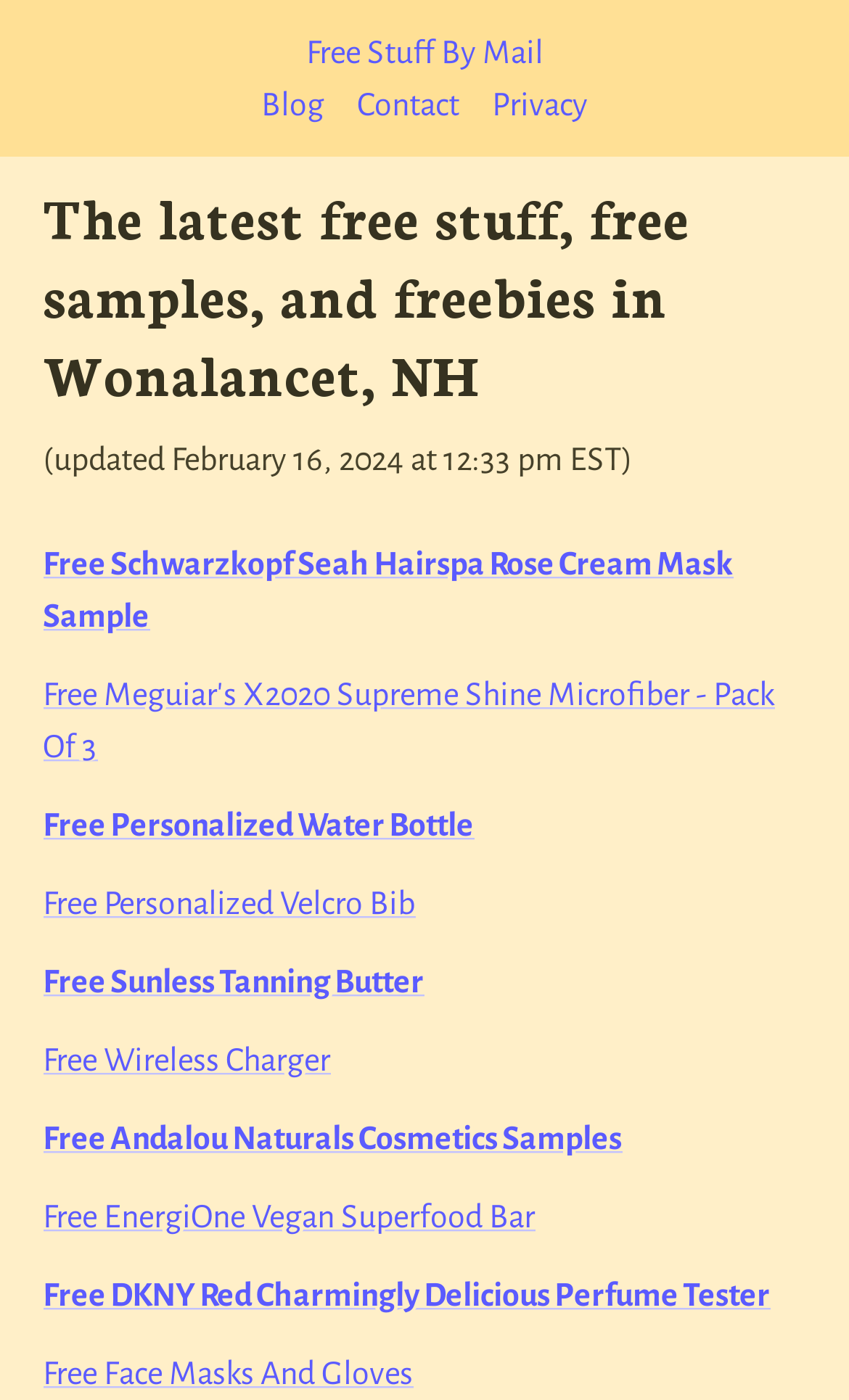Respond to the following question with a brief word or phrase:
What is the category of the free item 'DKNY Red Charmingly Delicious Perfume Tester'?

Perfume